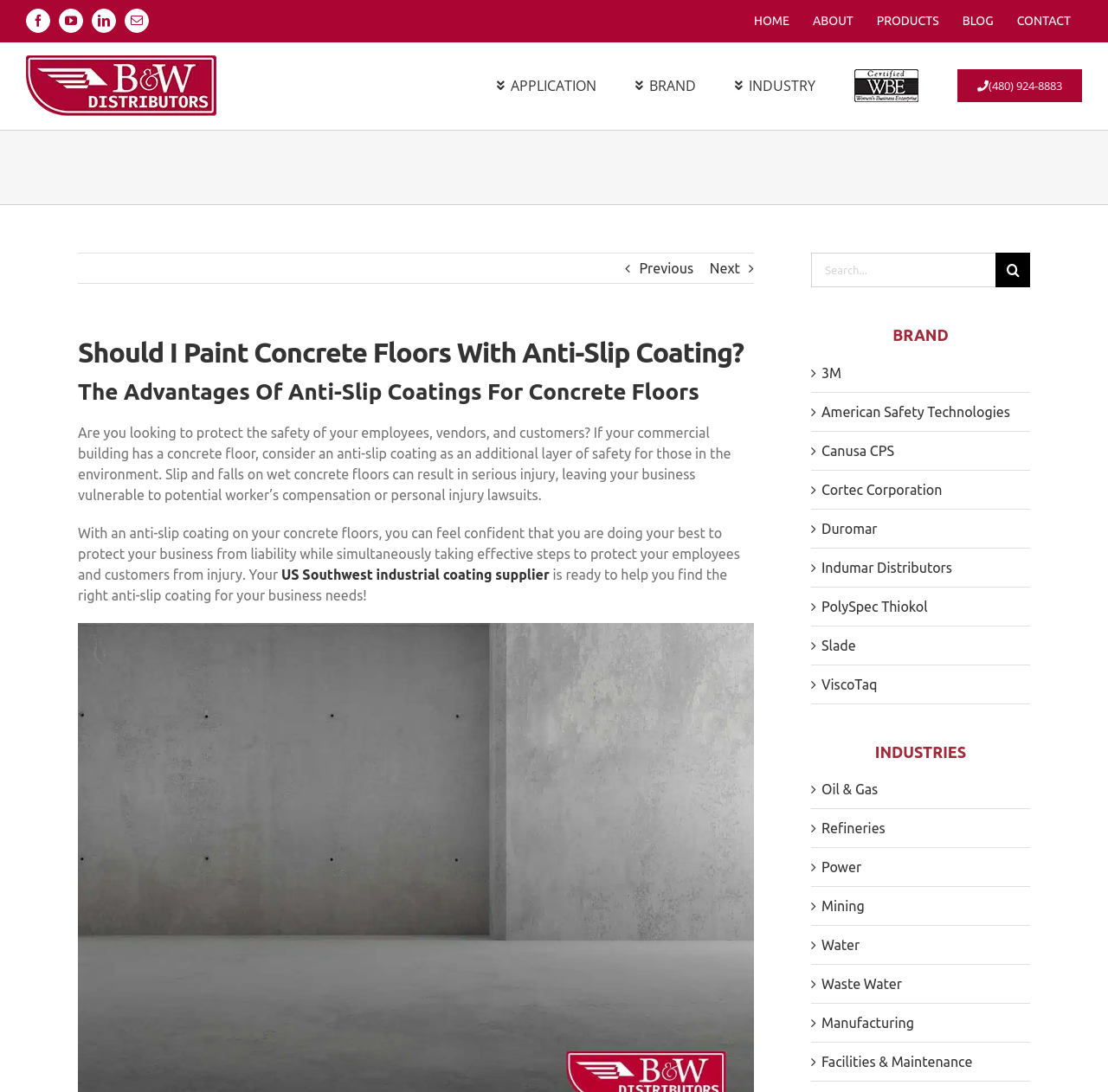Specify the bounding box coordinates of the element's region that should be clicked to achieve the following instruction: "Search for something". The bounding box coordinates consist of four float numbers between 0 and 1, in the format [left, top, right, bottom].

[0.732, 0.231, 0.93, 0.263]